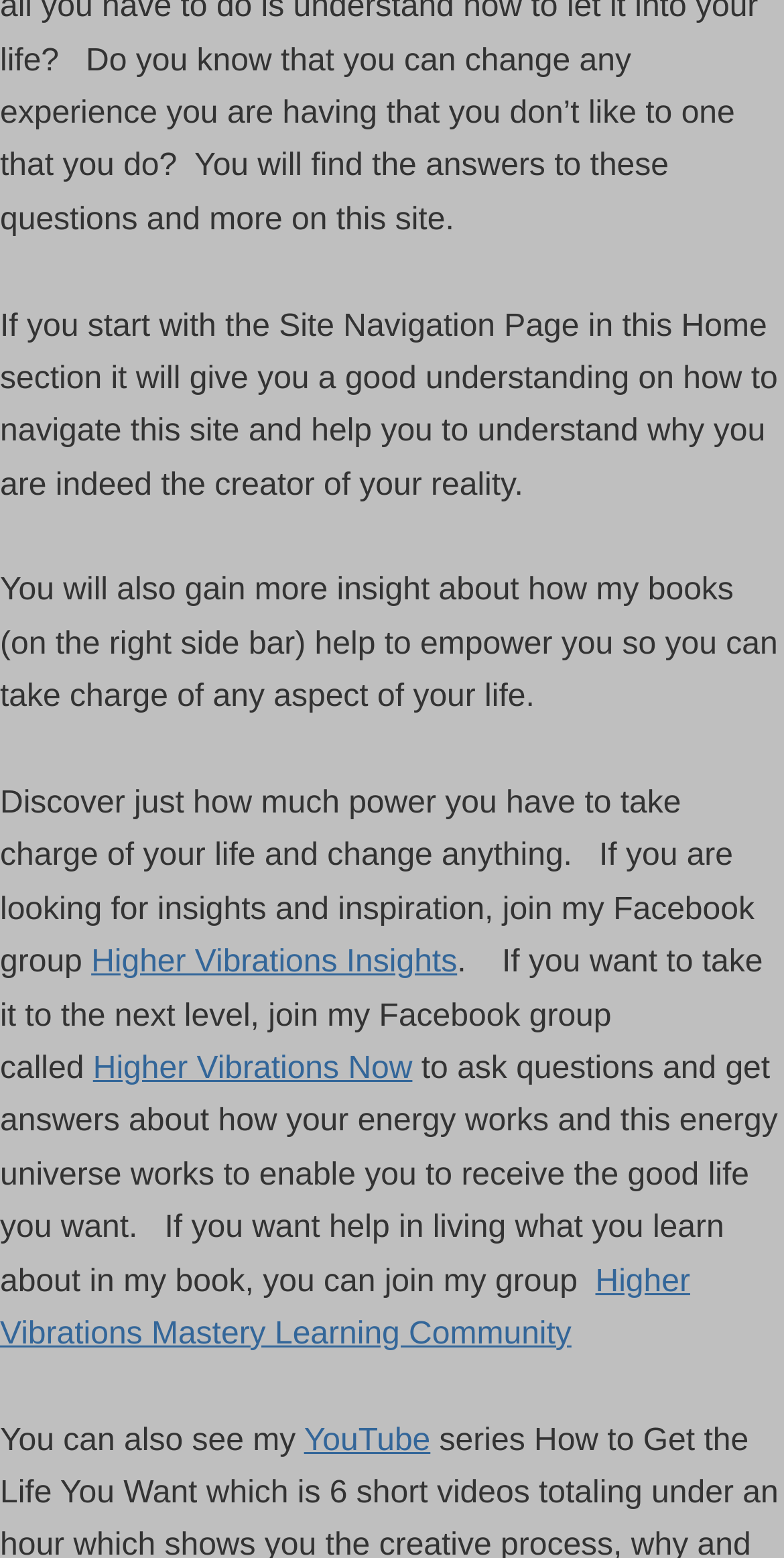From the webpage screenshot, predict the bounding box coordinates (top-left x, top-left y, bottom-right x, bottom-right y) for the UI element described here: YouTube

[0.388, 0.914, 0.549, 0.936]